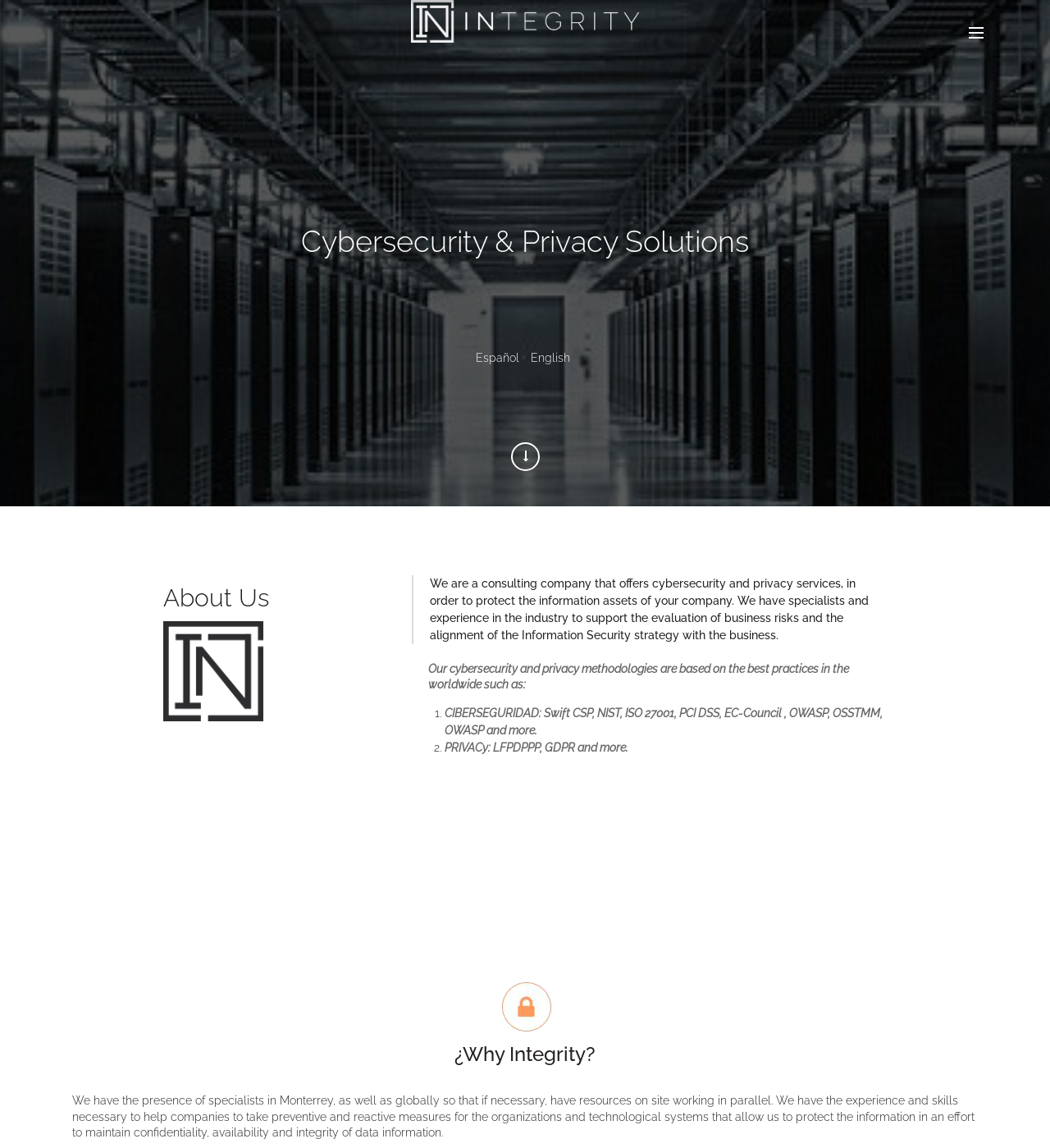Use a single word or phrase to answer the question: What is the importance of their services?

Maintain confidentiality, availability, and integrity of data